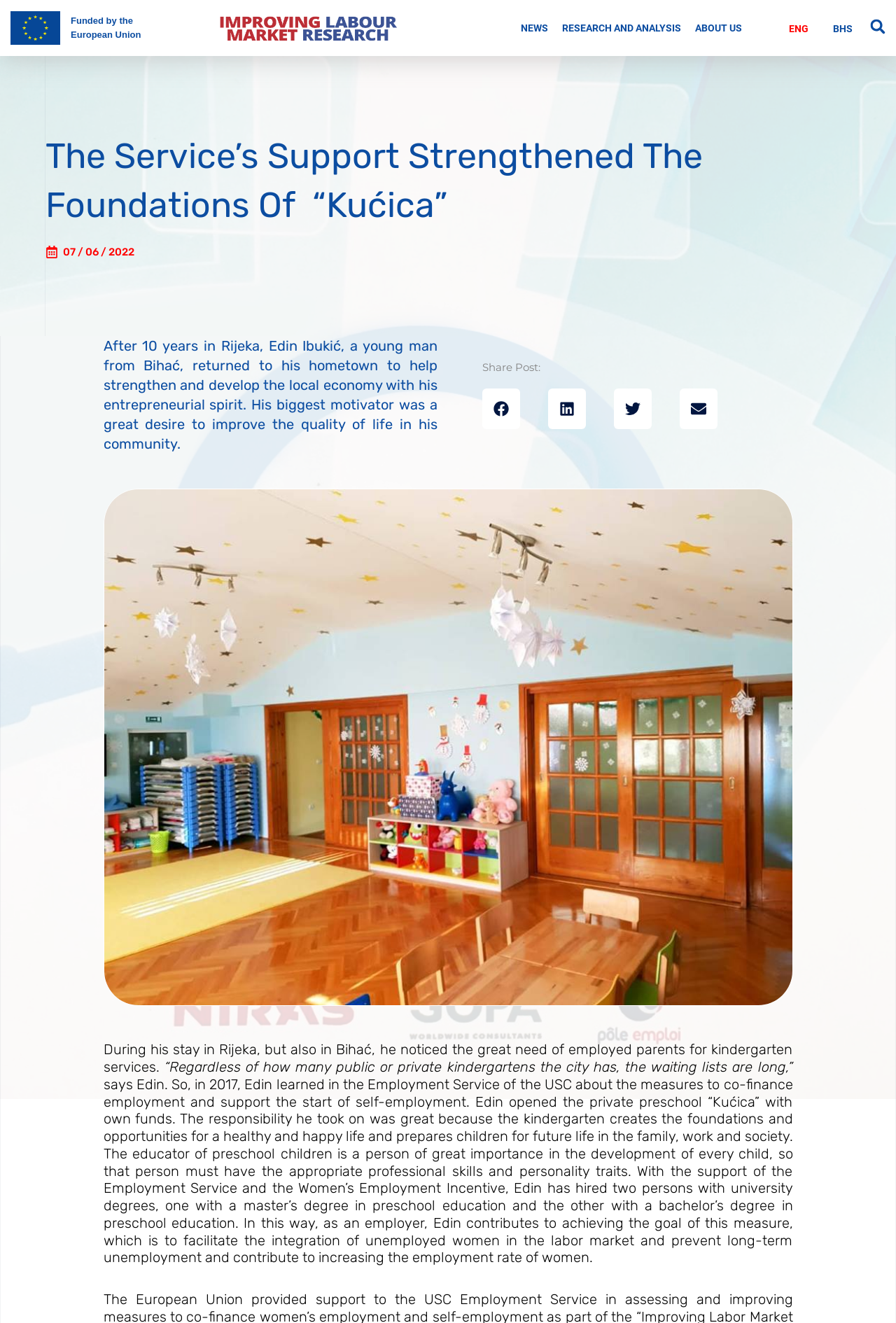Identify the bounding box coordinates for the element that needs to be clicked to fulfill this instruction: "Click on NEWS". Provide the coordinates in the format of four float numbers between 0 and 1: [left, top, right, bottom].

[0.574, 0.009, 0.62, 0.033]